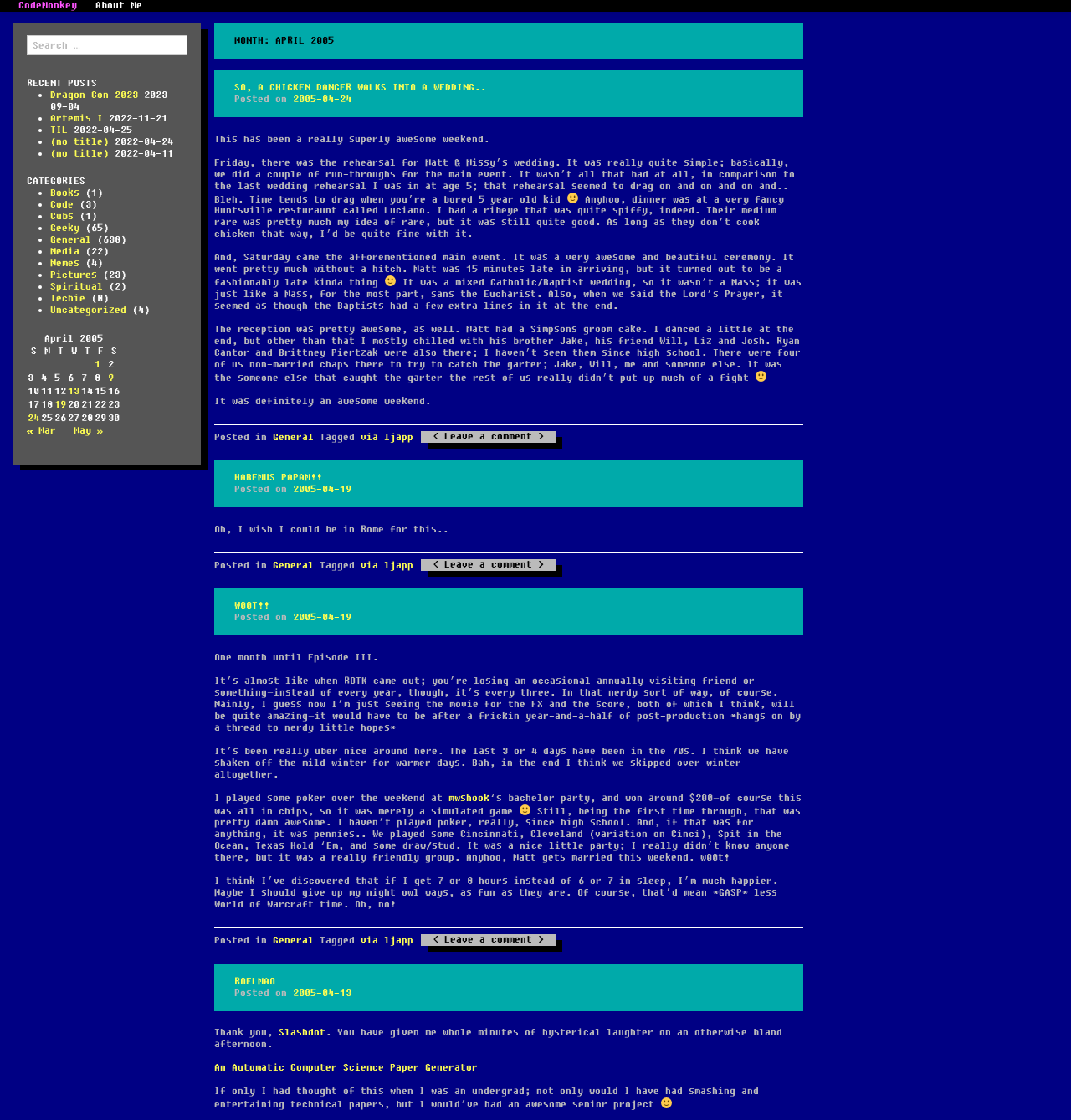Identify the bounding box for the given UI element using the description provided. Coordinates should be in the format (top-left x, top-left y, bottom-right x, bottom-right y) and must be between 0 and 1. Here is the description: via ljapp

[0.337, 0.834, 0.386, 0.846]